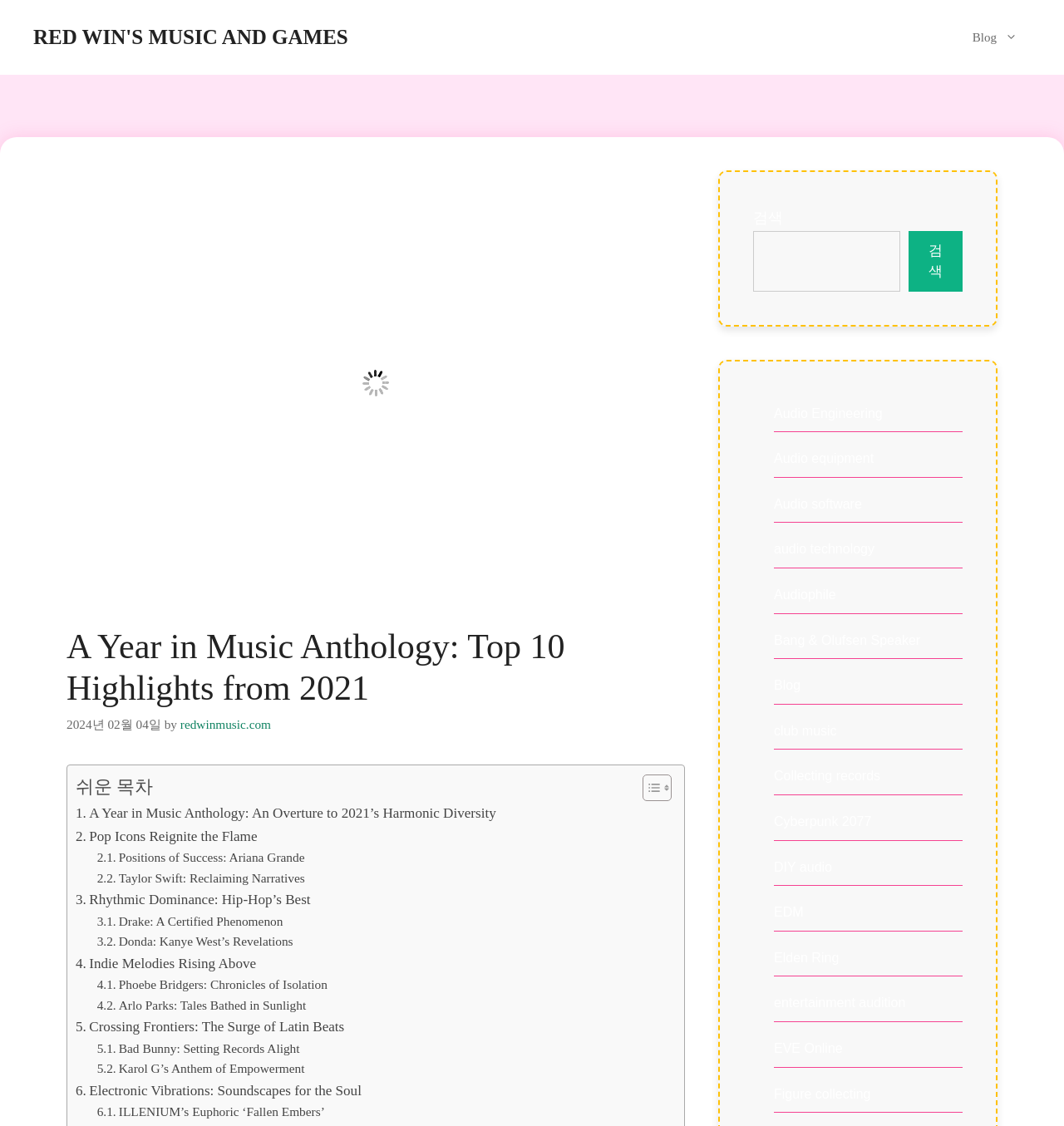Specify the bounding box coordinates for the region that must be clicked to perform the given instruction: "Read the article 'A Year in Music Anthology: An Overture to 2021’s Harmonic Diversity'".

[0.071, 0.712, 0.466, 0.733]